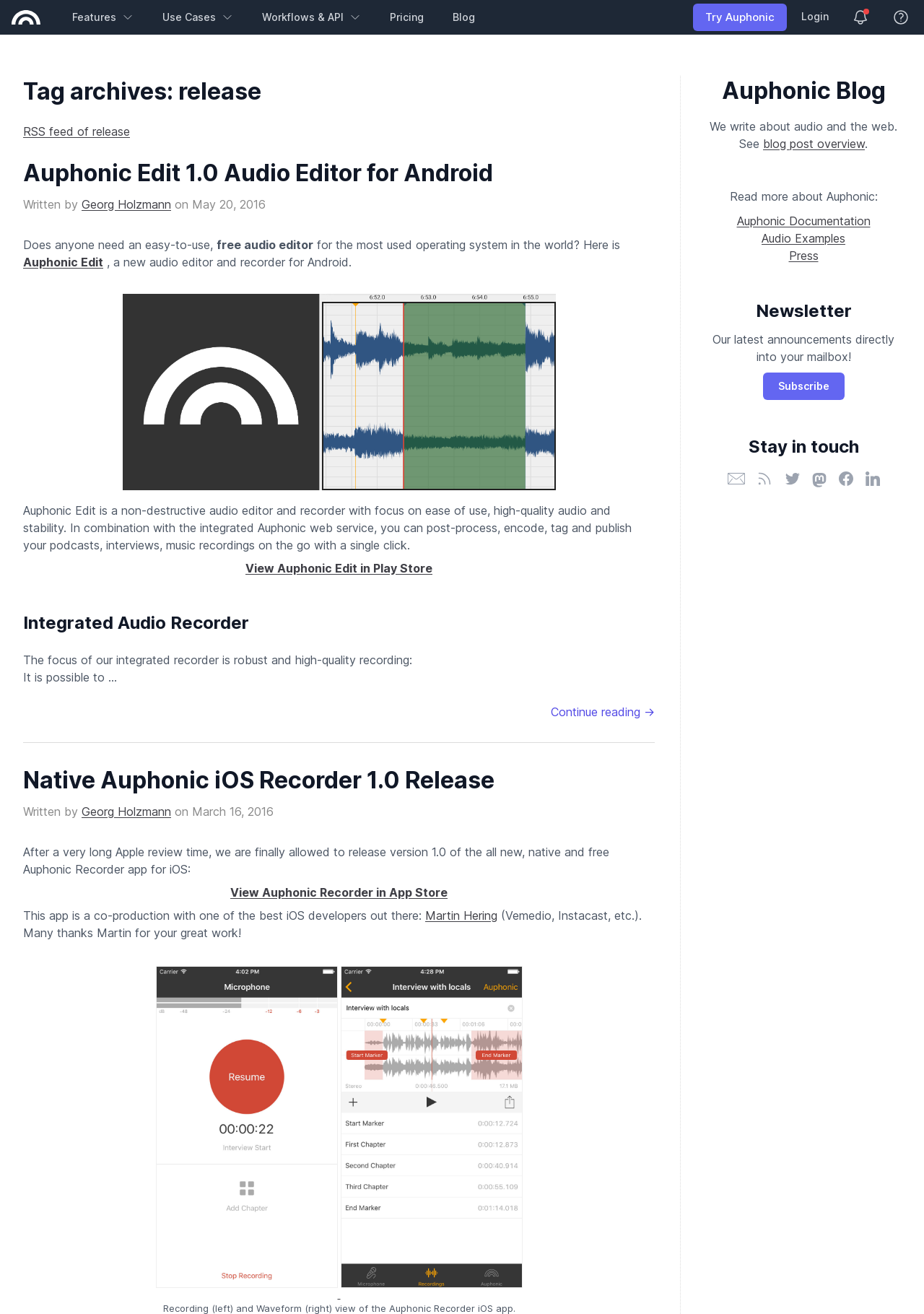Kindly determine the bounding box coordinates for the clickable area to achieve the given instruction: "Read the 'Auphonic Blog' section".

[0.764, 0.058, 0.975, 0.089]